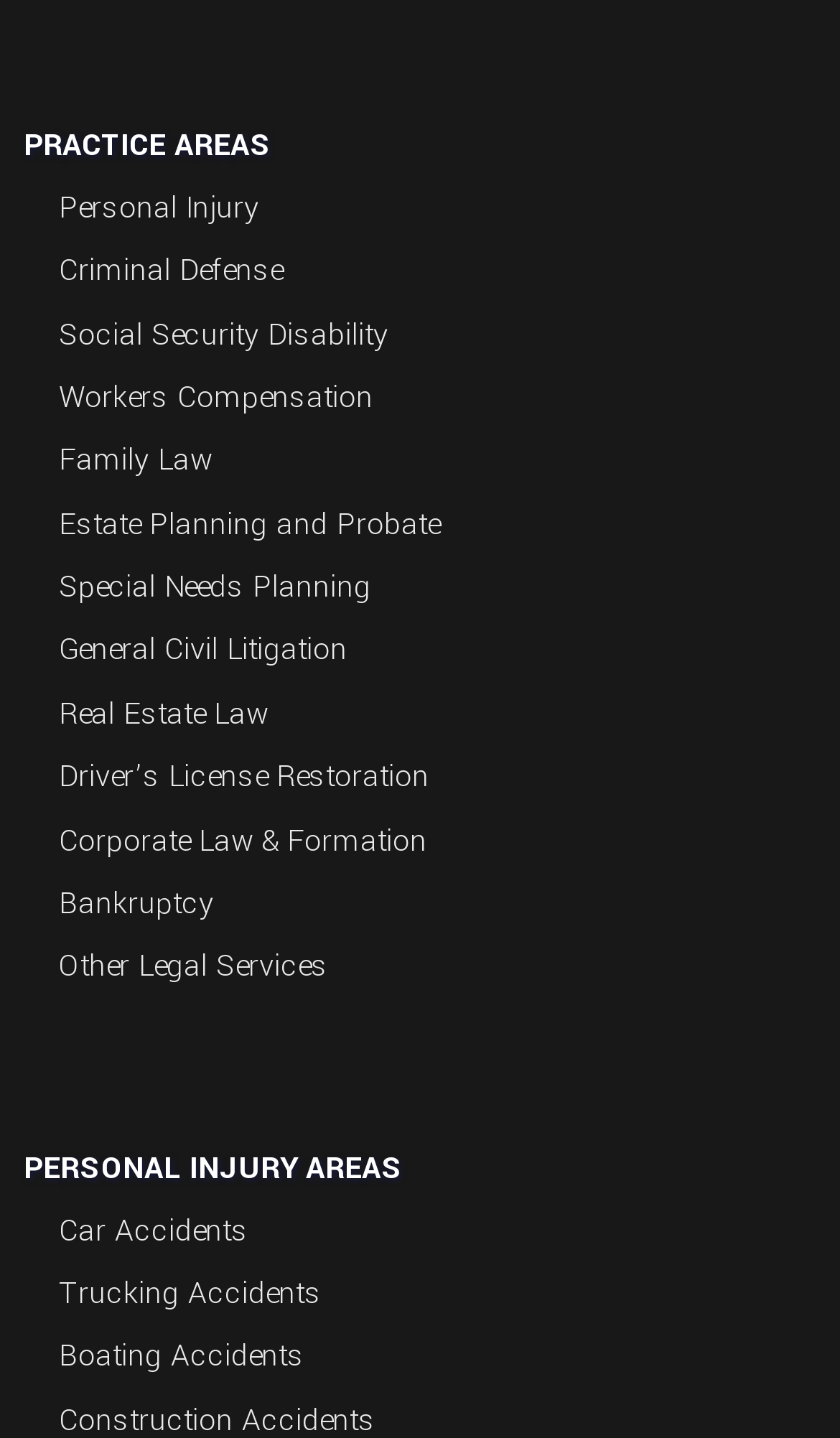Using the webpage screenshot, find the UI element described by Estate Planning and Probate. Provide the bounding box coordinates in the format (top-left x, top-left y, bottom-right x, bottom-right y), ensuring all values are floating point numbers between 0 and 1.

[0.07, 0.35, 0.524, 0.378]